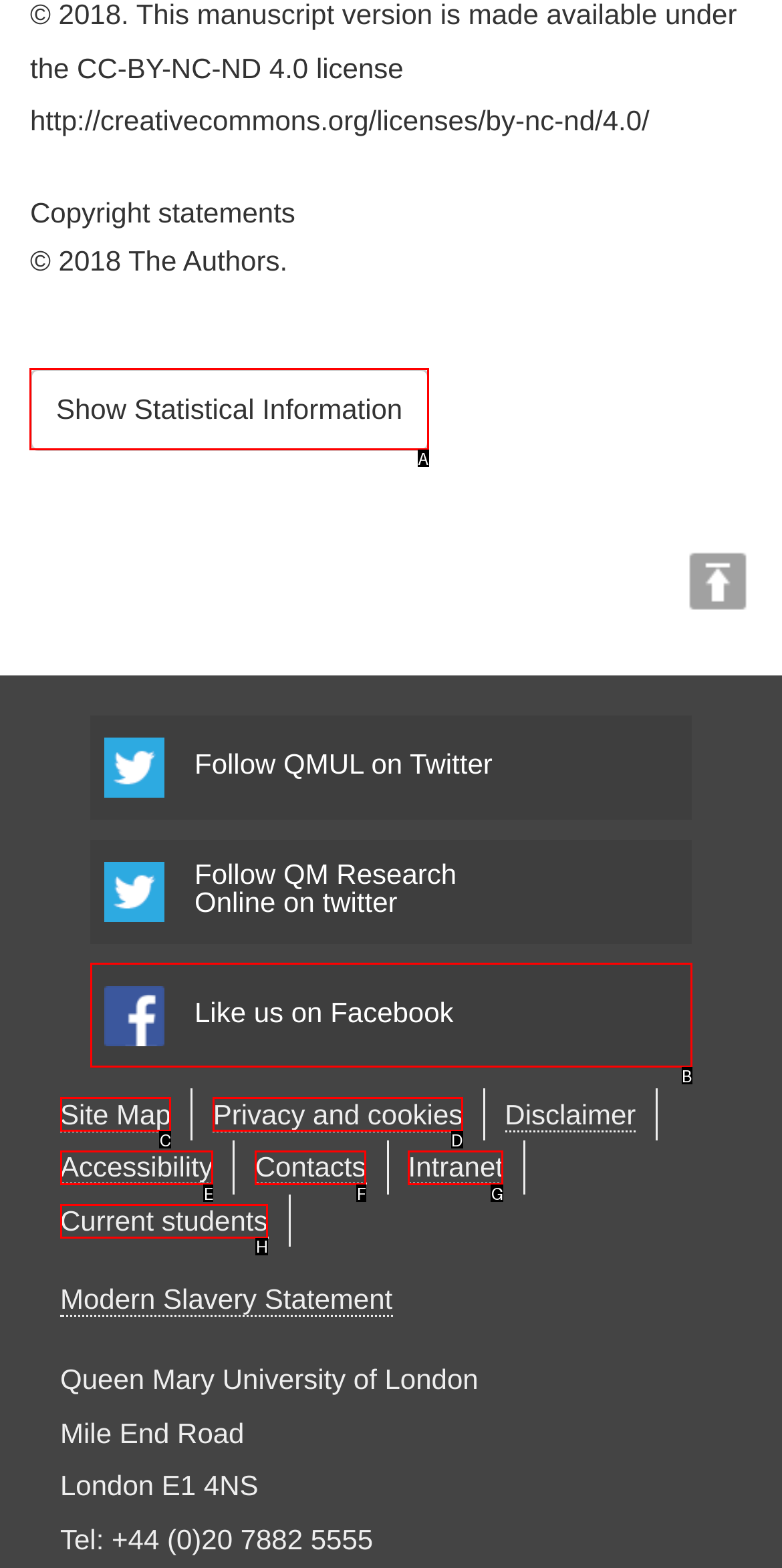Tell me which one HTML element I should click to complete the following task: Show statistical information Answer with the option's letter from the given choices directly.

A